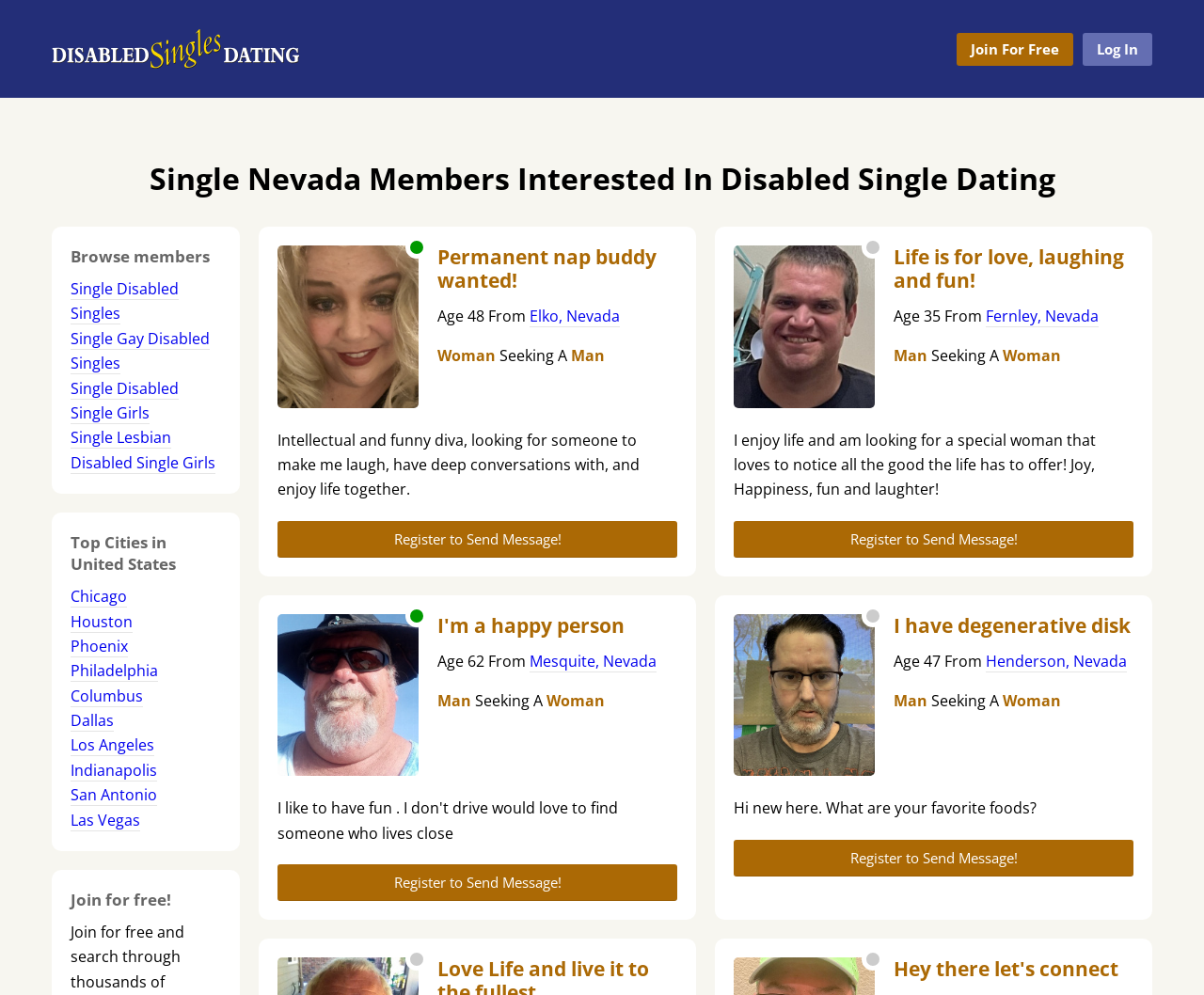Can you show the bounding box coordinates of the region to click on to complete the task described in the instruction: "Check out 'Top Cities in United States'"?

[0.059, 0.534, 0.184, 0.578]